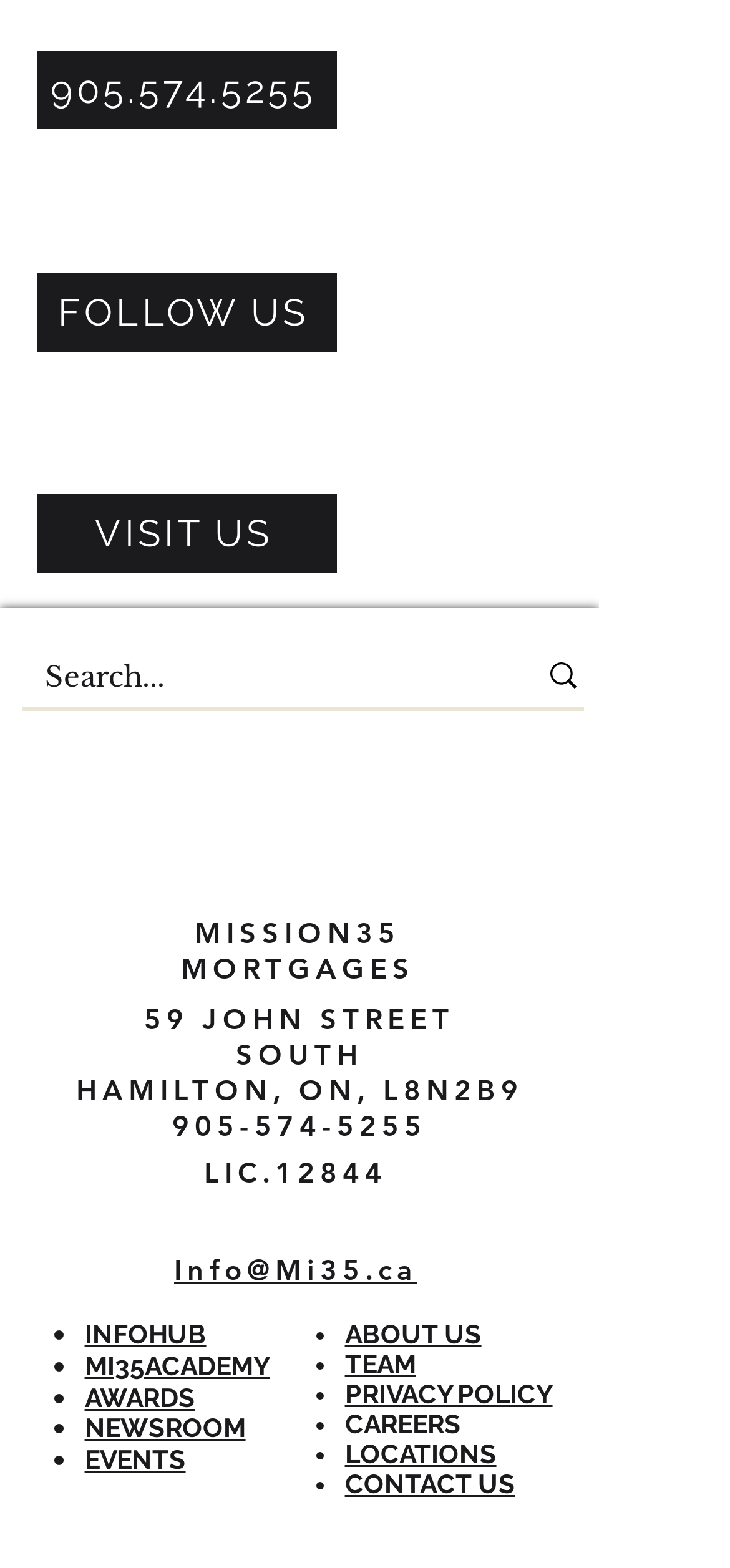Please determine the bounding box coordinates for the UI element described as: "PRIVACY POLICY".

[0.472, 0.88, 0.757, 0.899]